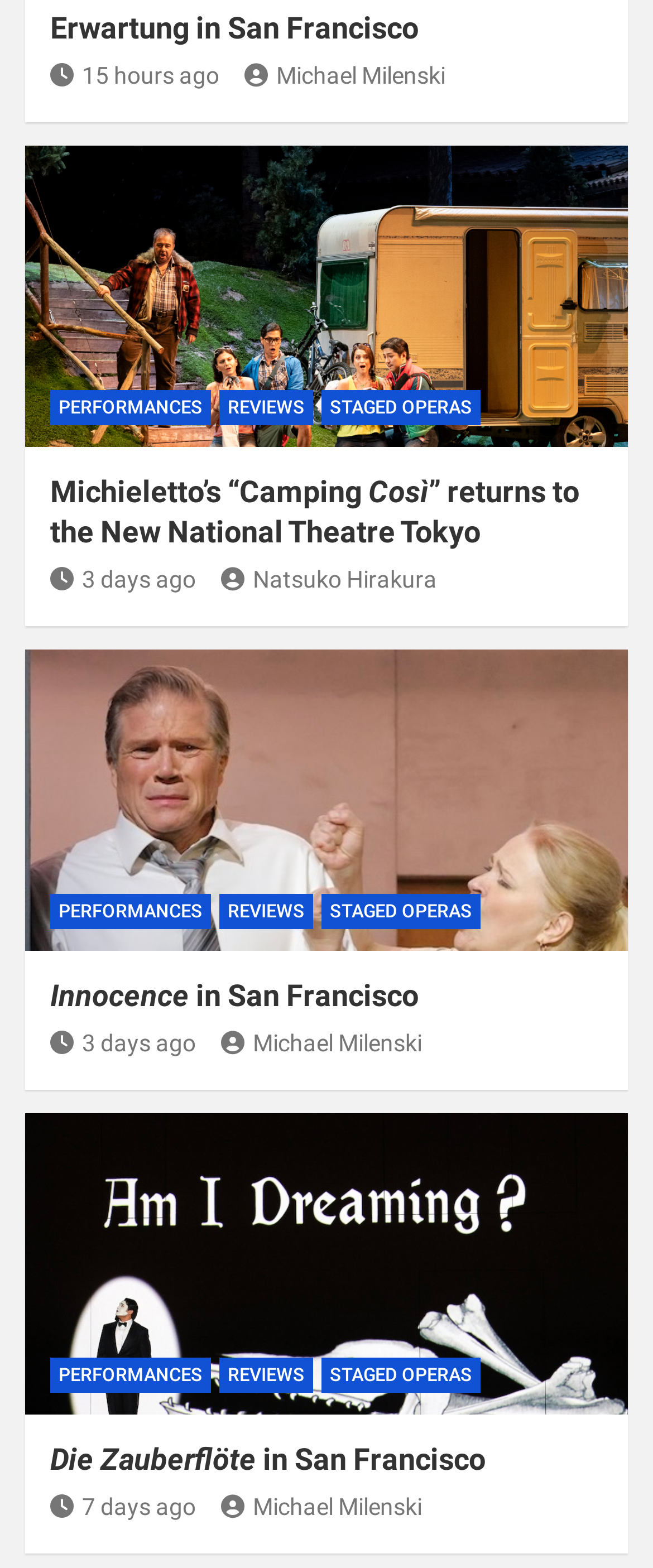Specify the bounding box coordinates for the region that must be clicked to perform the given instruction: "Learn about Die Zauberflöte in San Francisco".

[0.077, 0.919, 0.744, 0.942]